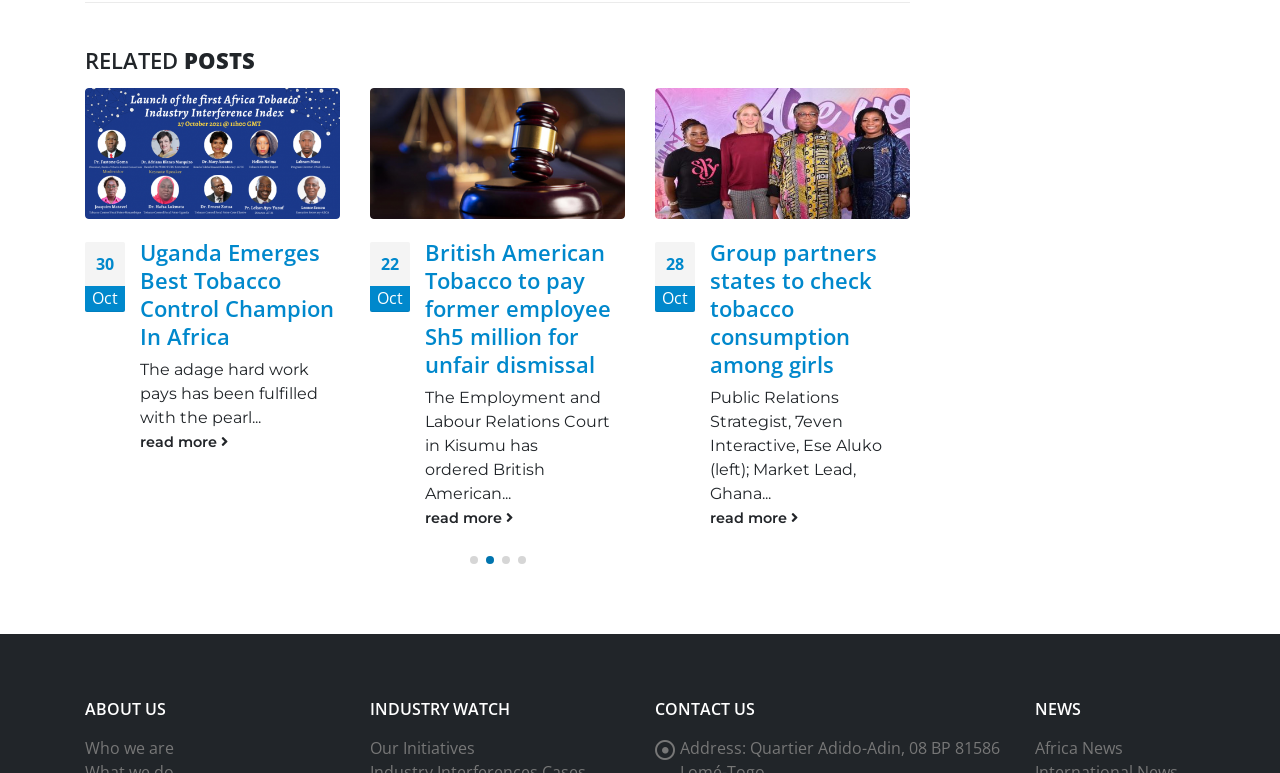How many related posts are there?
Based on the visual content, answer with a single word or a brief phrase.

5